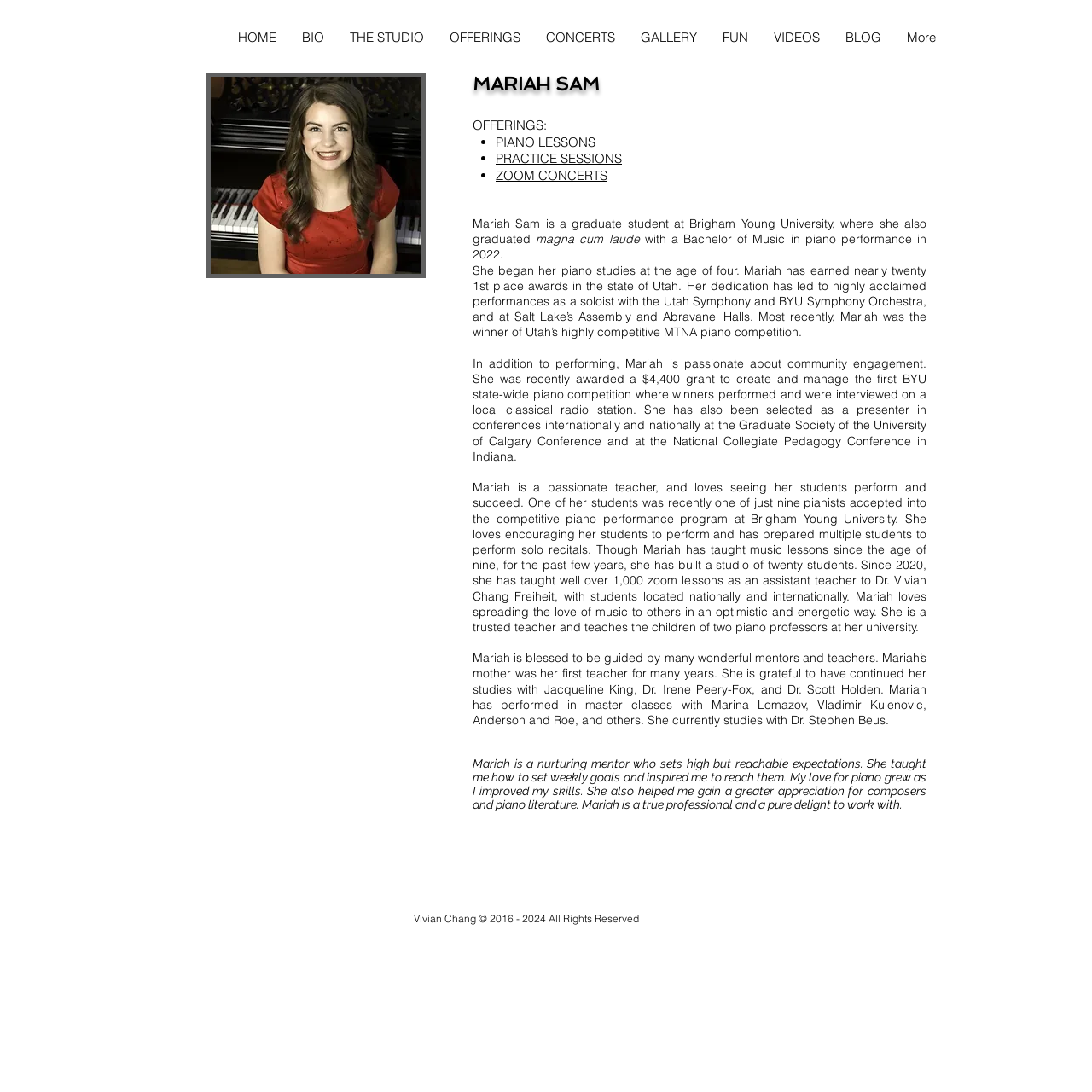Determine the bounding box coordinates of the section I need to click to execute the following instruction: "Click VIDEOS". Provide the coordinates as four float numbers between 0 and 1, i.e., [left, top, right, bottom].

[0.697, 0.024, 0.762, 0.044]